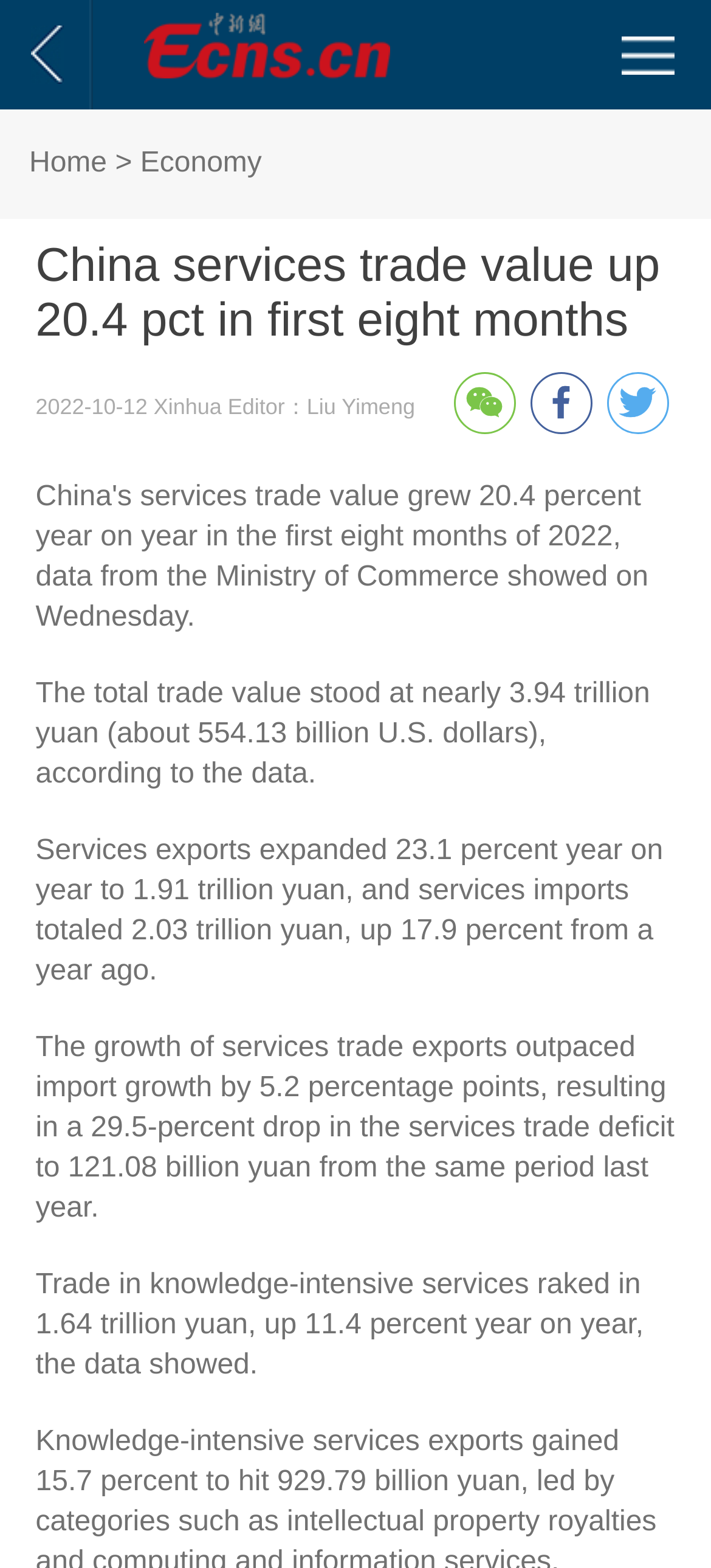What is the decrease in services trade deficit?
Carefully analyze the image and provide a detailed answer to the question.

I found the answer by looking at the StaticText element with the text 'The growth of services trade exports outpaced import growth by 5.2 percentage points, resulting in a 29.5-percent drop in the services trade deficit to 121.08 billion yuan from the same period last year.'